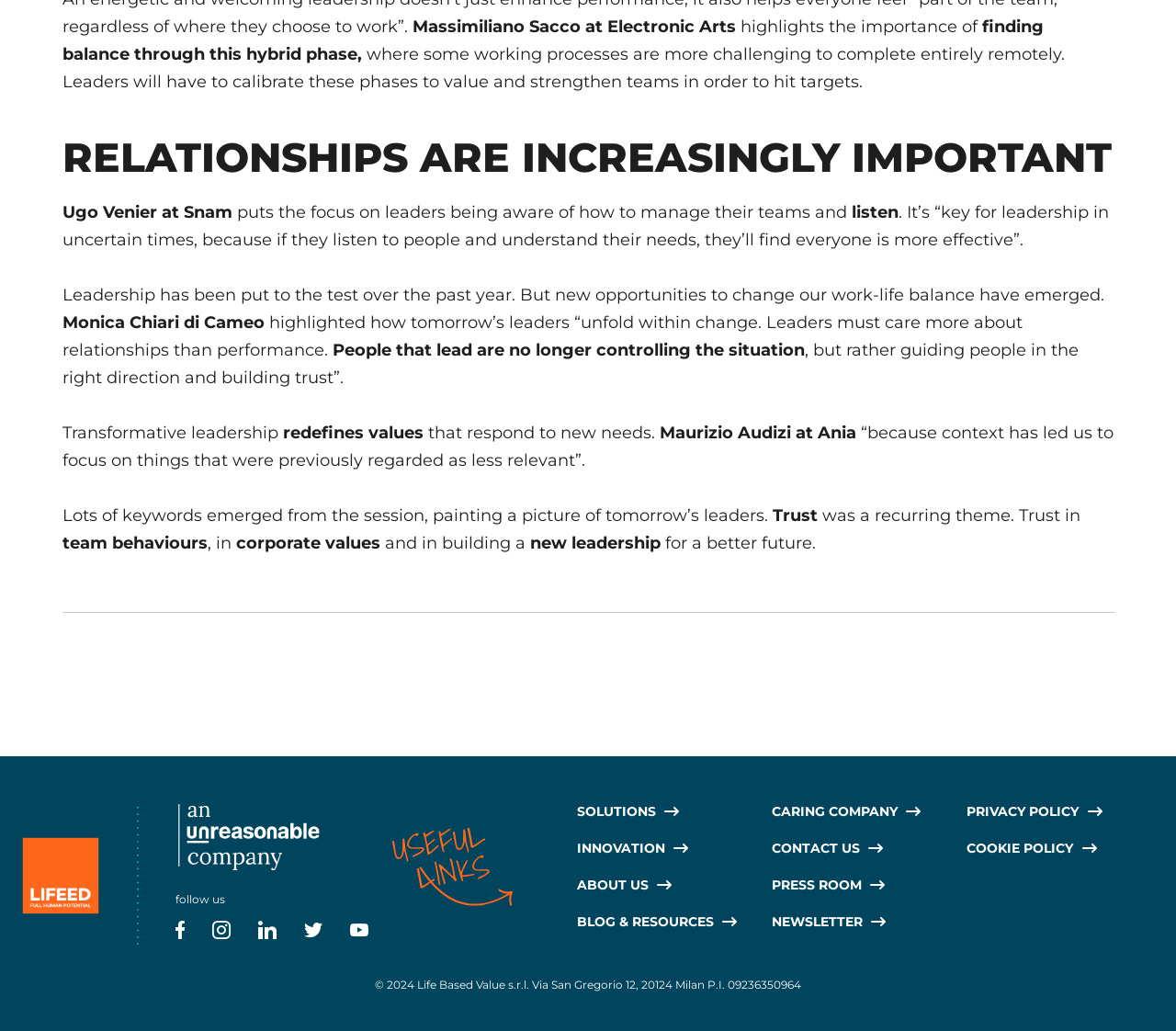Please find the bounding box coordinates of the section that needs to be clicked to achieve this instruction: "Click the 'Profile' link".

None